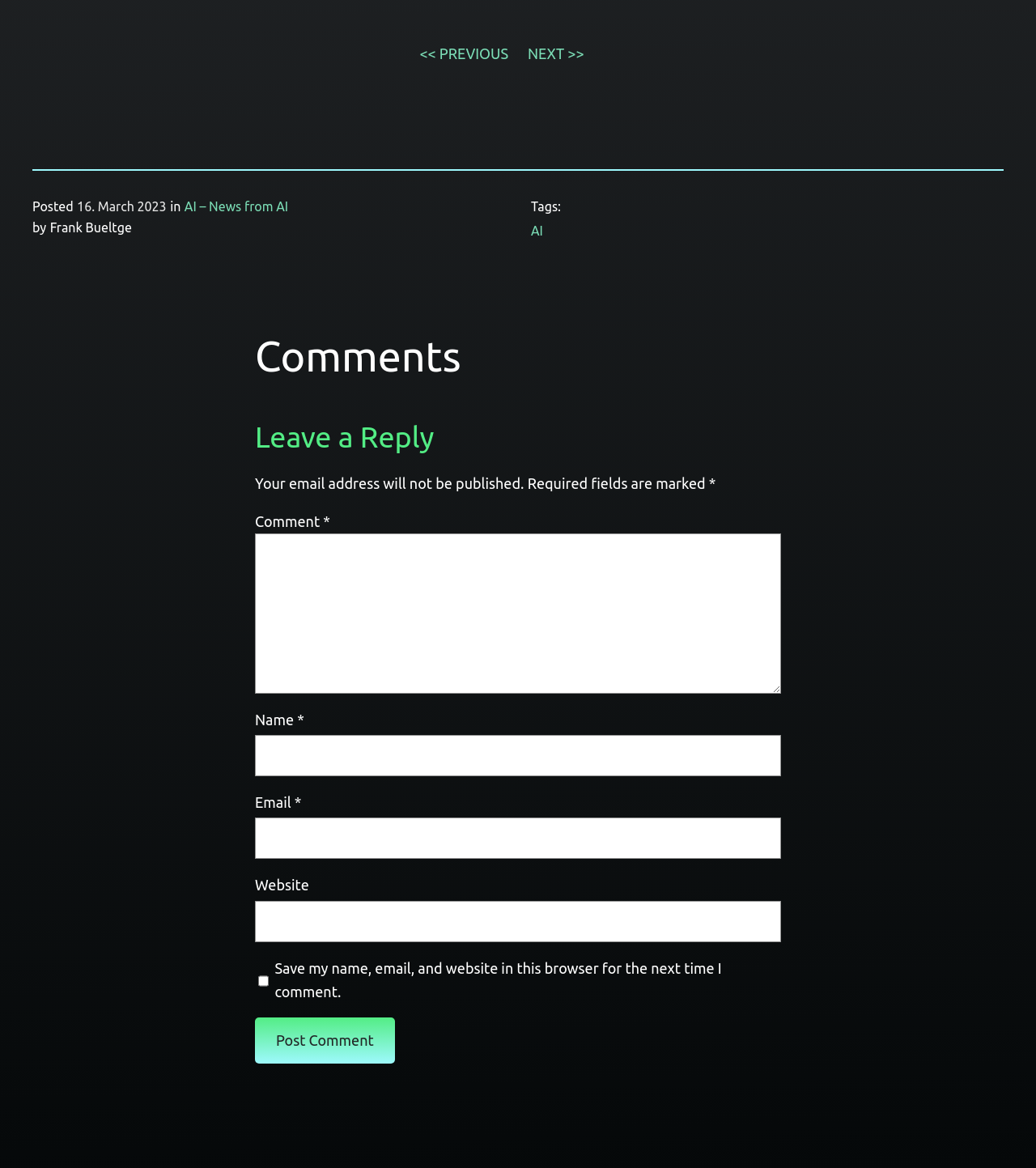Identify the bounding box coordinates of the region that should be clicked to execute the following instruction: "go to previous page".

[0.405, 0.039, 0.491, 0.053]